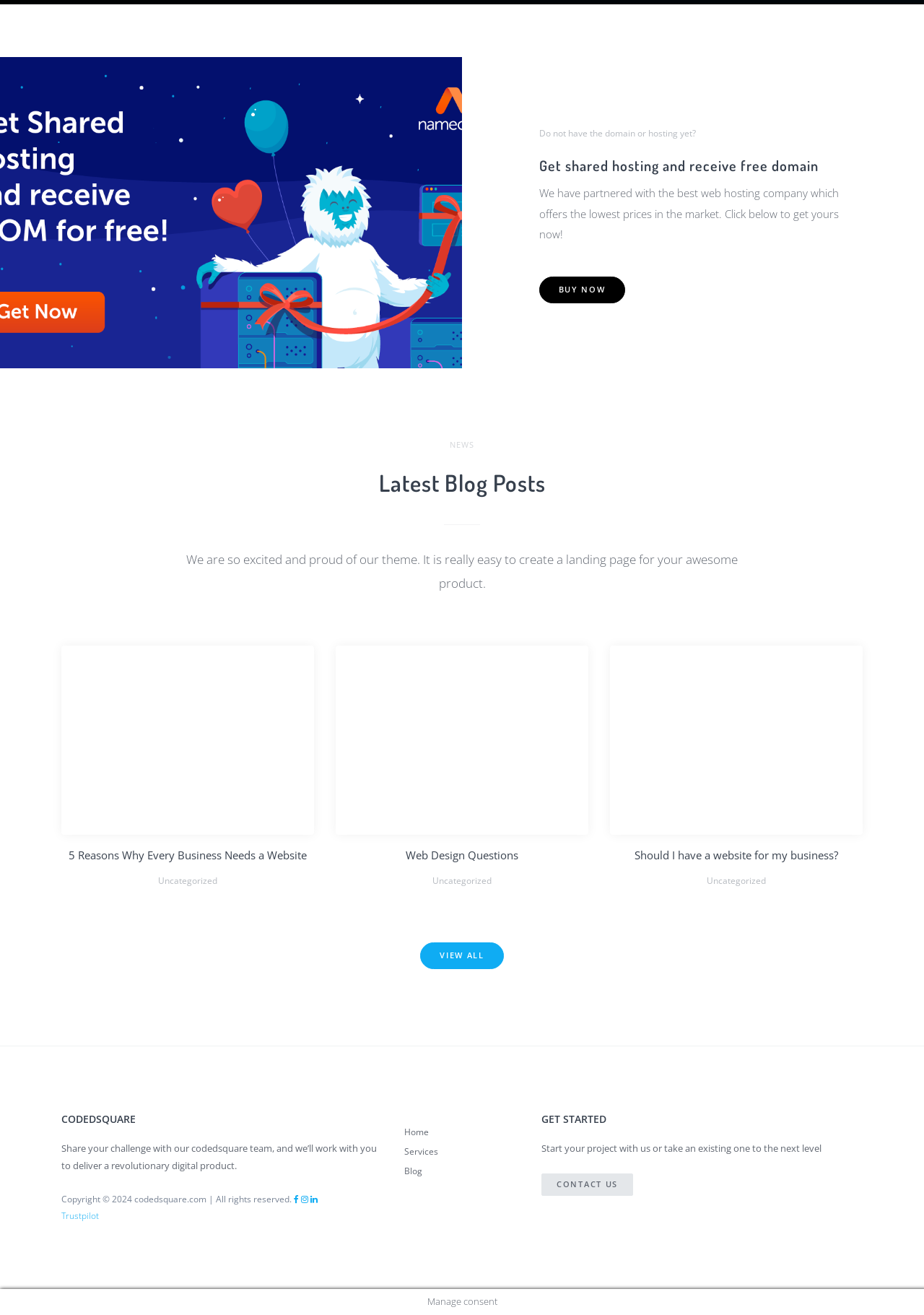Please identify the bounding box coordinates of the element I should click to complete this instruction: 'Read latest blog posts'. The coordinates should be given as four float numbers between 0 and 1, like this: [left, top, right, bottom].

[0.196, 0.353, 0.804, 0.381]